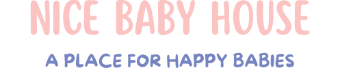Give an elaborate caption for the image.

The image features the logo of "Nice Baby House," which prominently displays the name in playful, colorful typography. The text is stylized in a way that communicates warmth and friendliness, reflecting a welcoming atmosphere for parents and their children. Below the main title, a tagline reads "A Place for Happy Babies," reinforcing the brand's commitment to providing a joyful space for infants. This design effectively conveys a sense of care and community, emphasizing the company's focus on baby-related products and services that contribute to the happiness and well-being of young children.